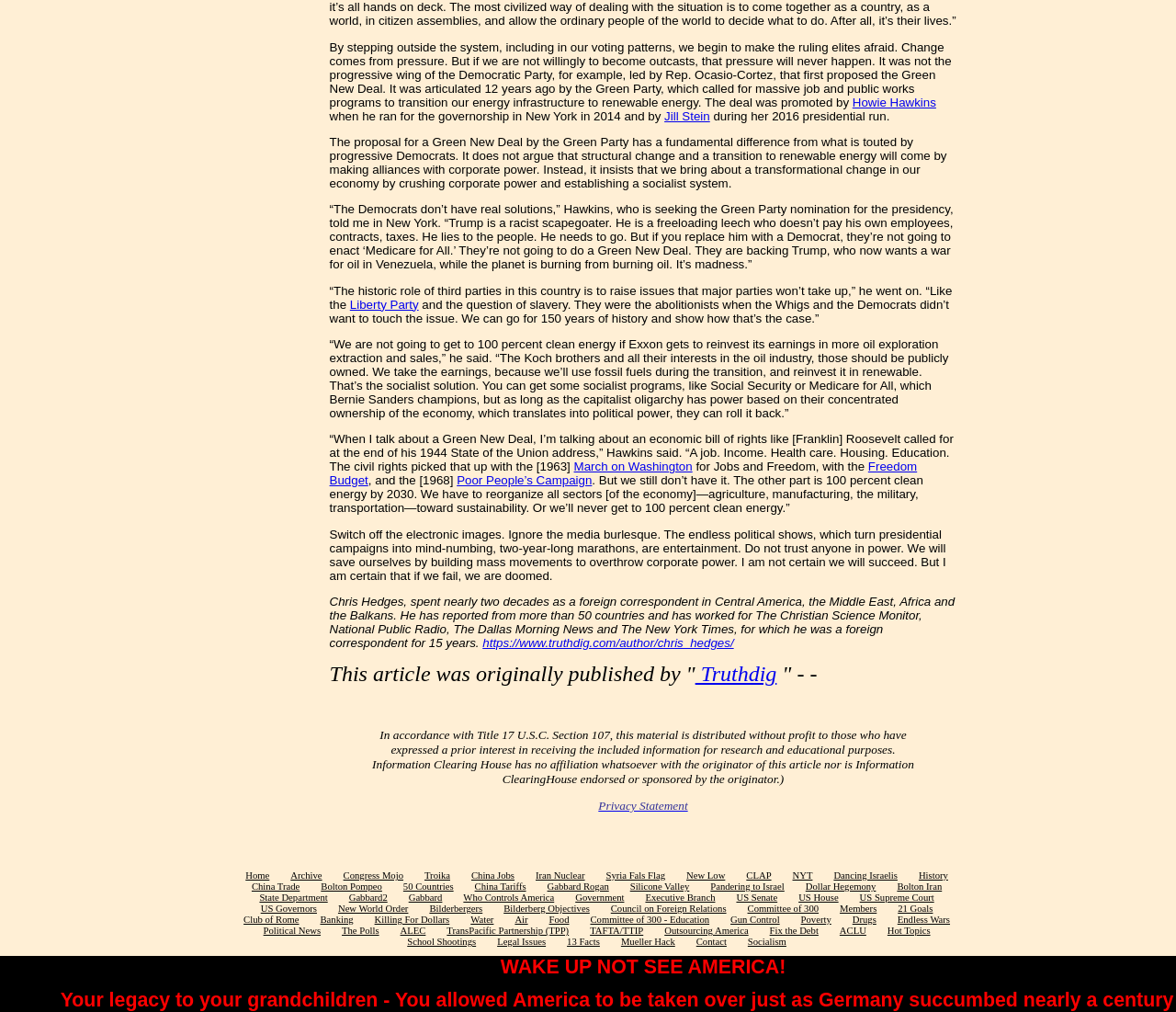Determine the bounding box for the described HTML element: "Club of Rome". Ensure the coordinates are four float numbers between 0 and 1 in the format [left, top, right, bottom].

[0.207, 0.904, 0.254, 0.914]